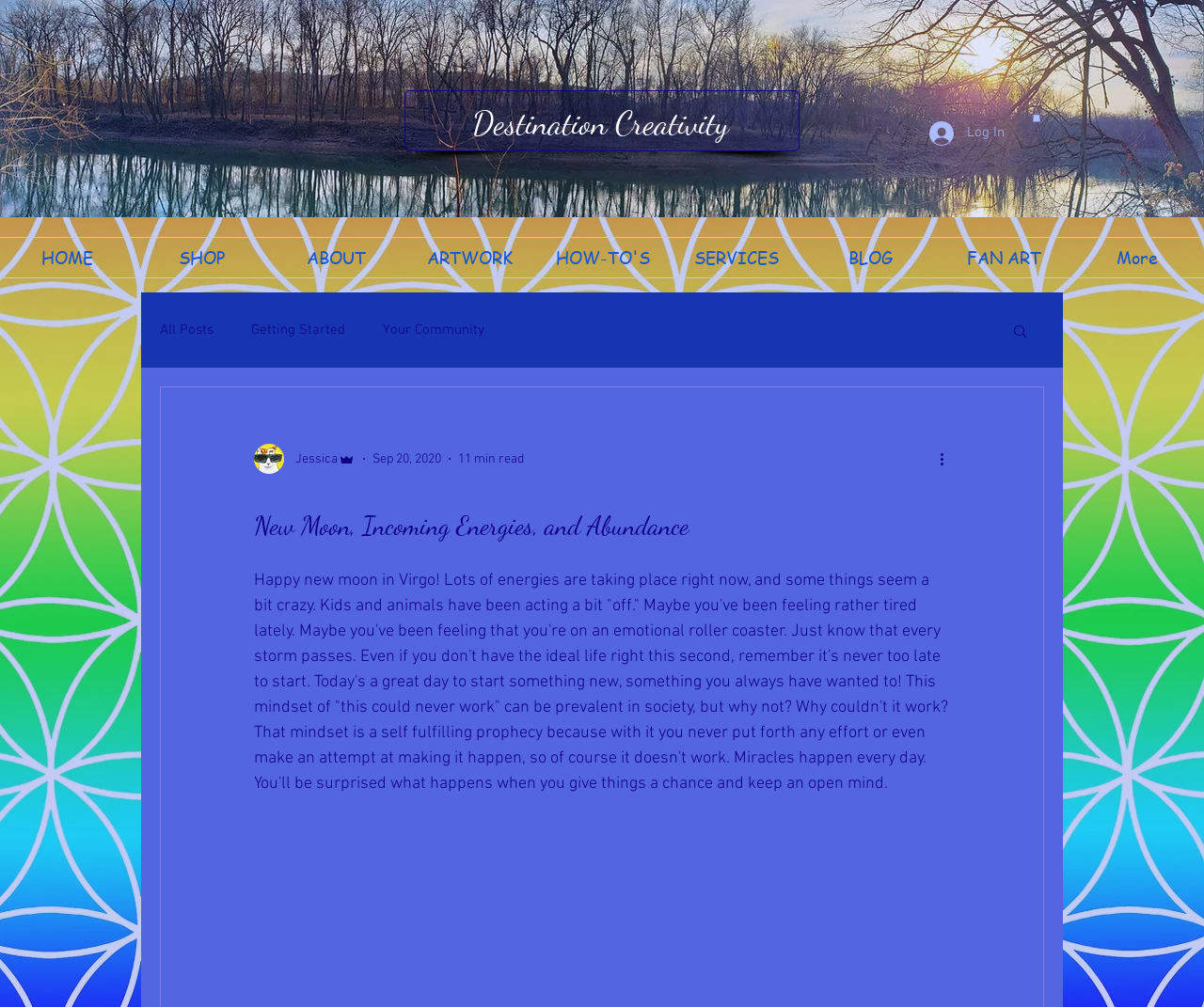Use a single word or phrase to respond to the question:
What is the topic of the blog post?

New Moon and Abundance